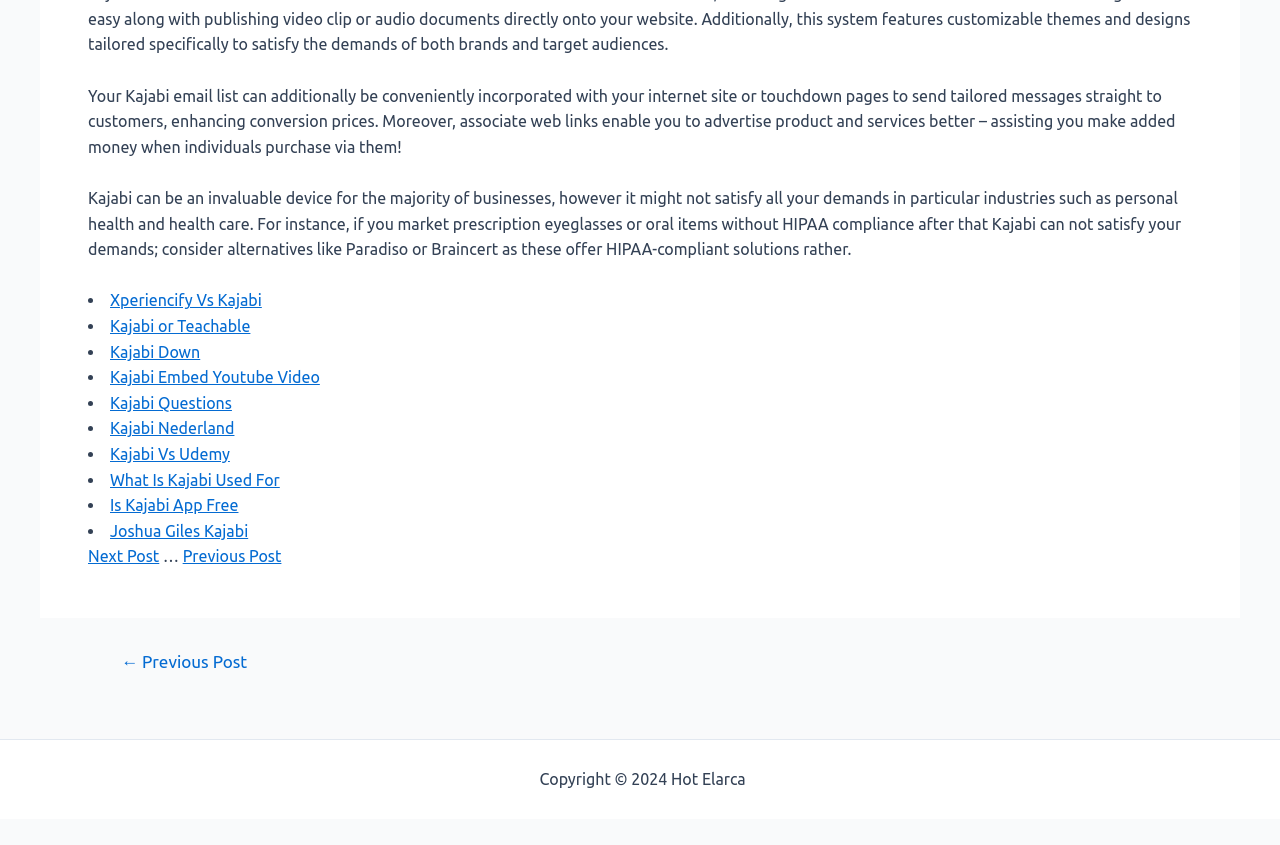Could you provide the bounding box coordinates for the portion of the screen to click to complete this instruction: "Click on 'Next Post'"?

[0.069, 0.648, 0.124, 0.669]